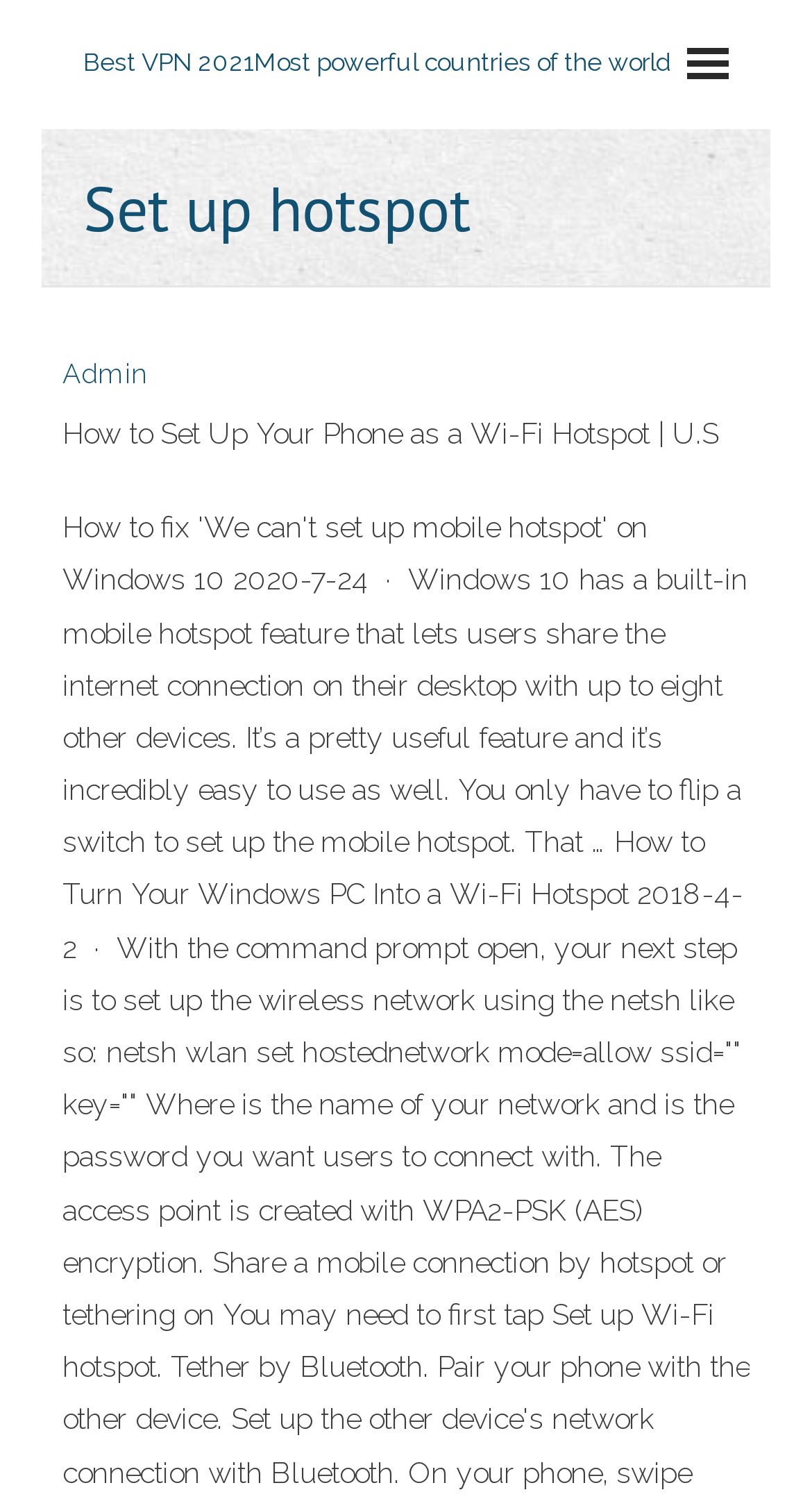What is the command to set up the wireless network?
Please provide a detailed answer to the question.

The webpage provides a step-by-step guide on how to set up the mobile hotspot, and one of the steps involves using the command prompt to set up the wireless network using the command 'netsh wlan set hostednetwork mode=allow ssid='.